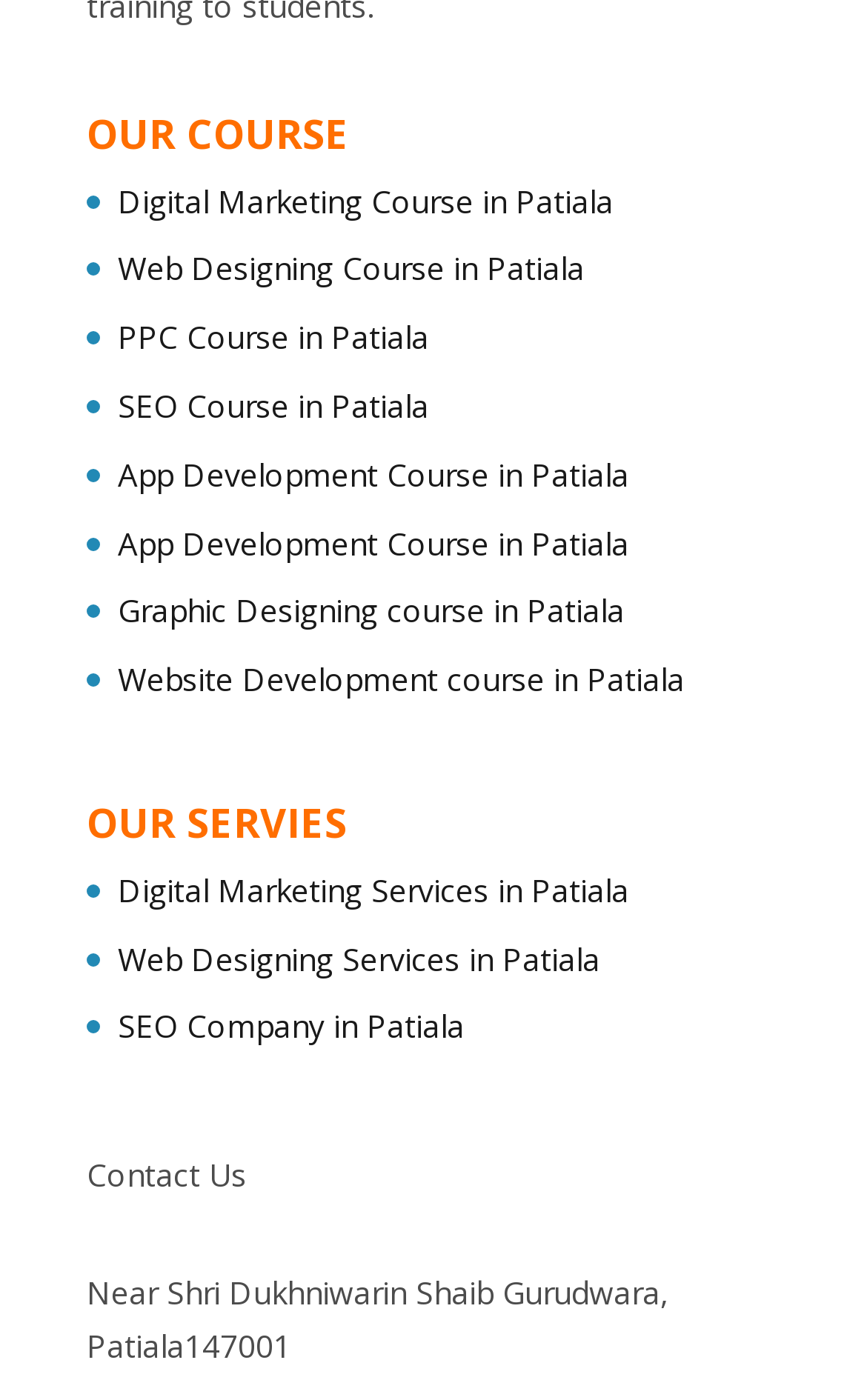Can you specify the bounding box coordinates of the area that needs to be clicked to fulfill the following instruction: "Learn about App Development Course in Patiala"?

[0.136, 0.323, 0.726, 0.354]